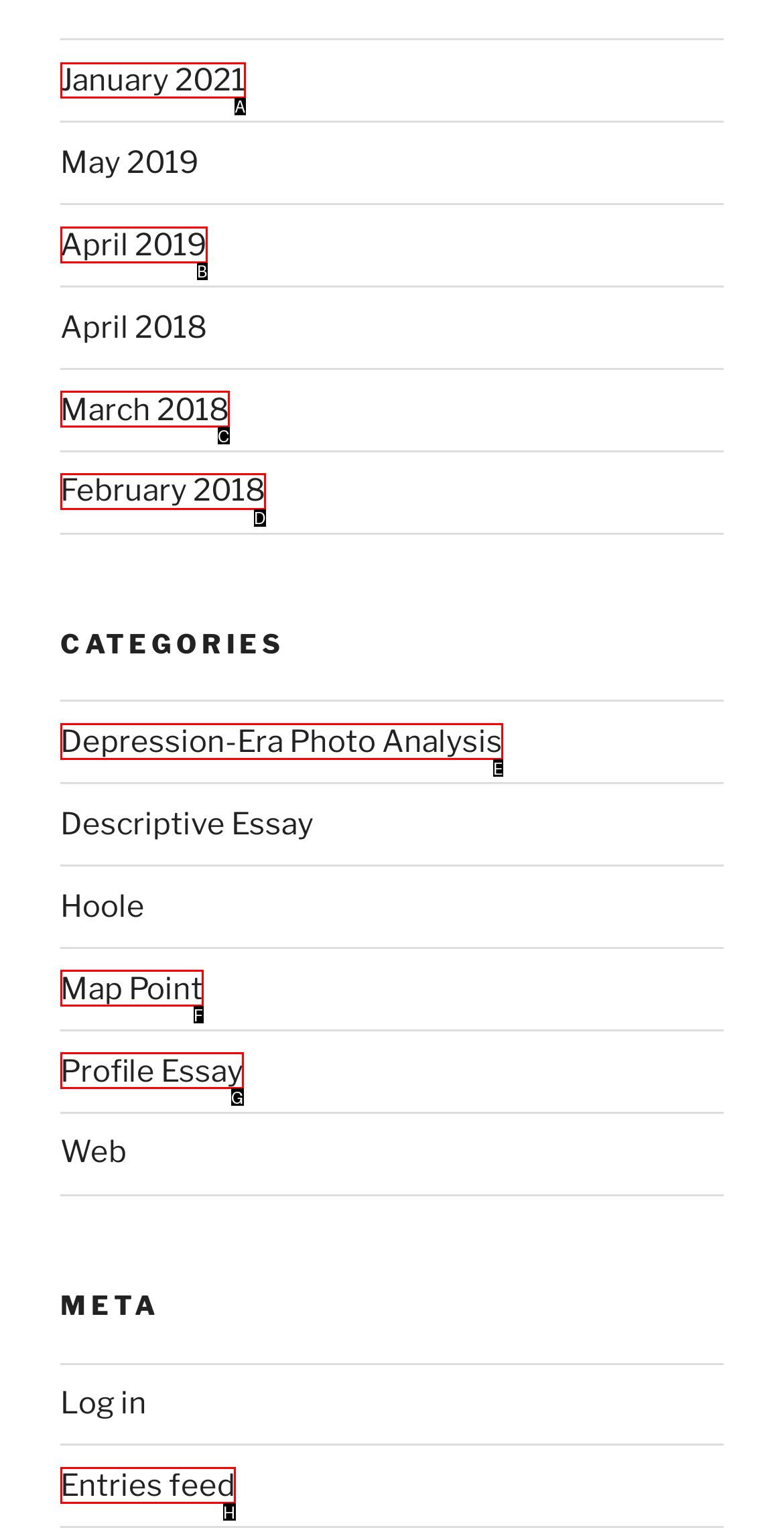Select the proper HTML element to perform the given task: View January 2021 archives Answer with the corresponding letter from the provided choices.

A